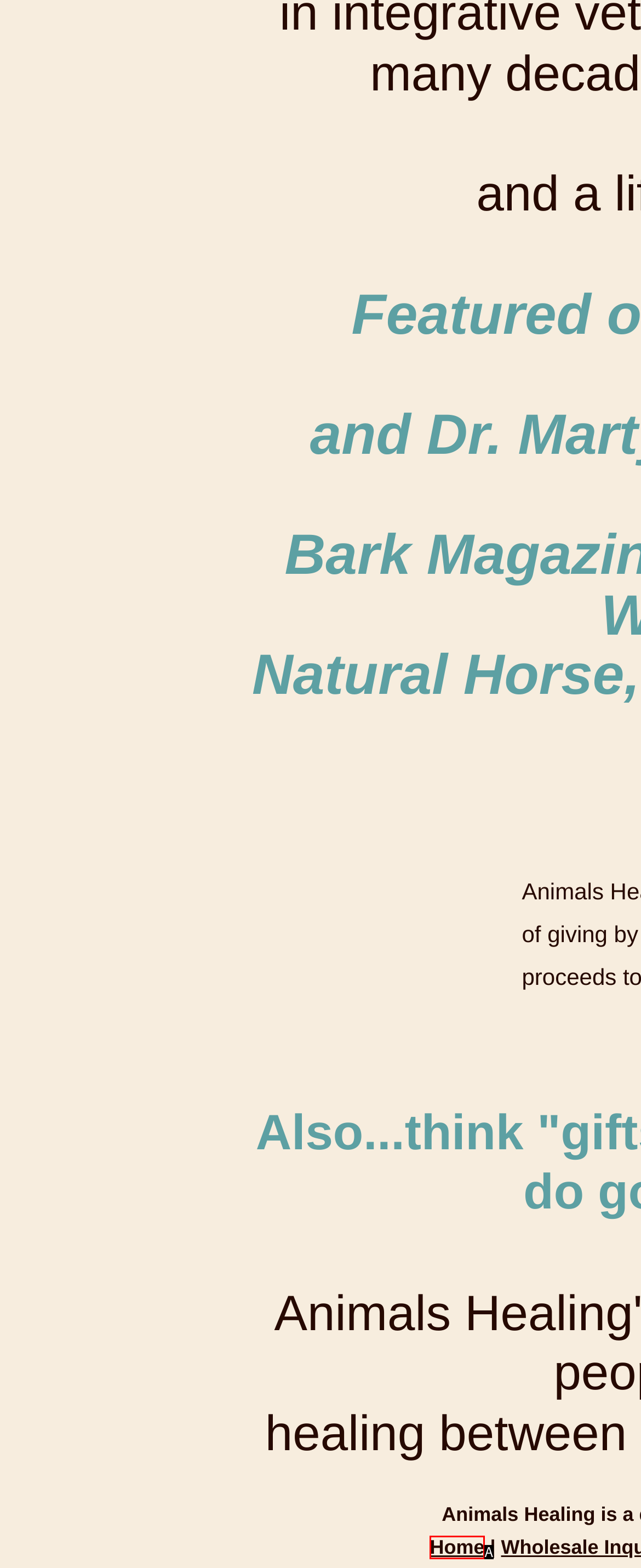Identify which HTML element aligns with the description: Events
Answer using the letter of the correct choice from the options available.

None